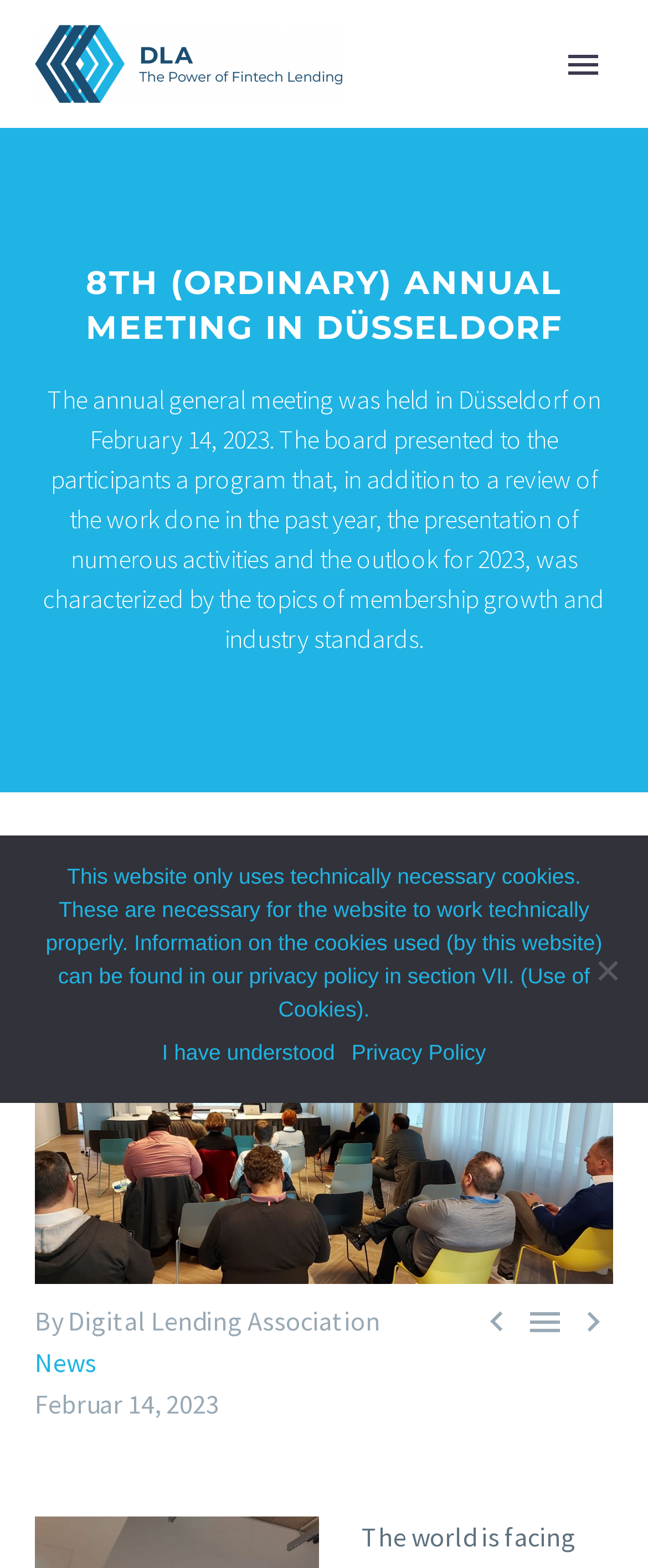Locate the bounding box coordinates of the segment that needs to be clicked to meet this instruction: "View the News page".

[0.054, 0.858, 0.149, 0.879]